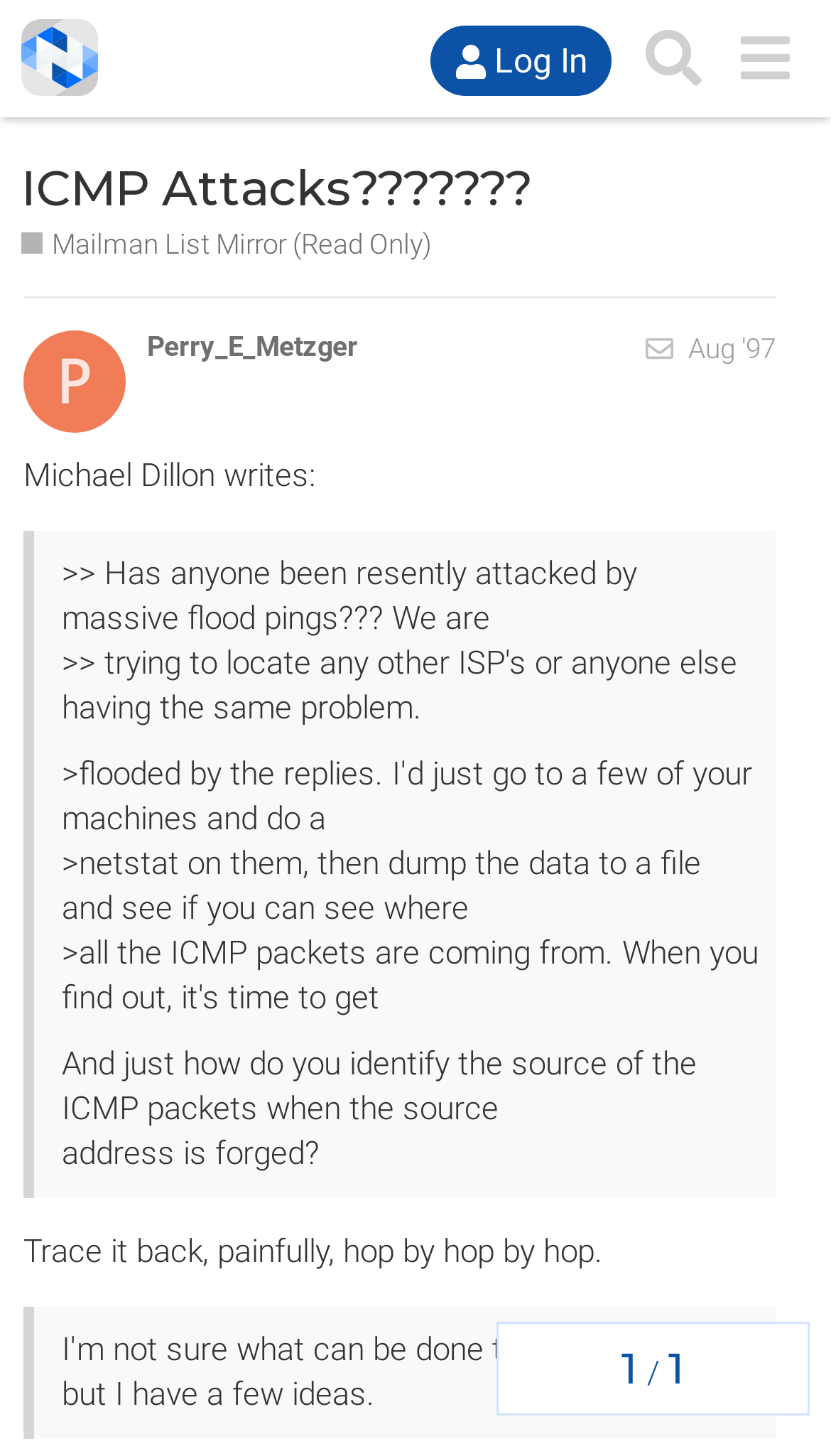Please identify the bounding box coordinates of the area that needs to be clicked to fulfill the following instruction: "Click the 'Log In' button."

[0.518, 0.018, 0.736, 0.067]